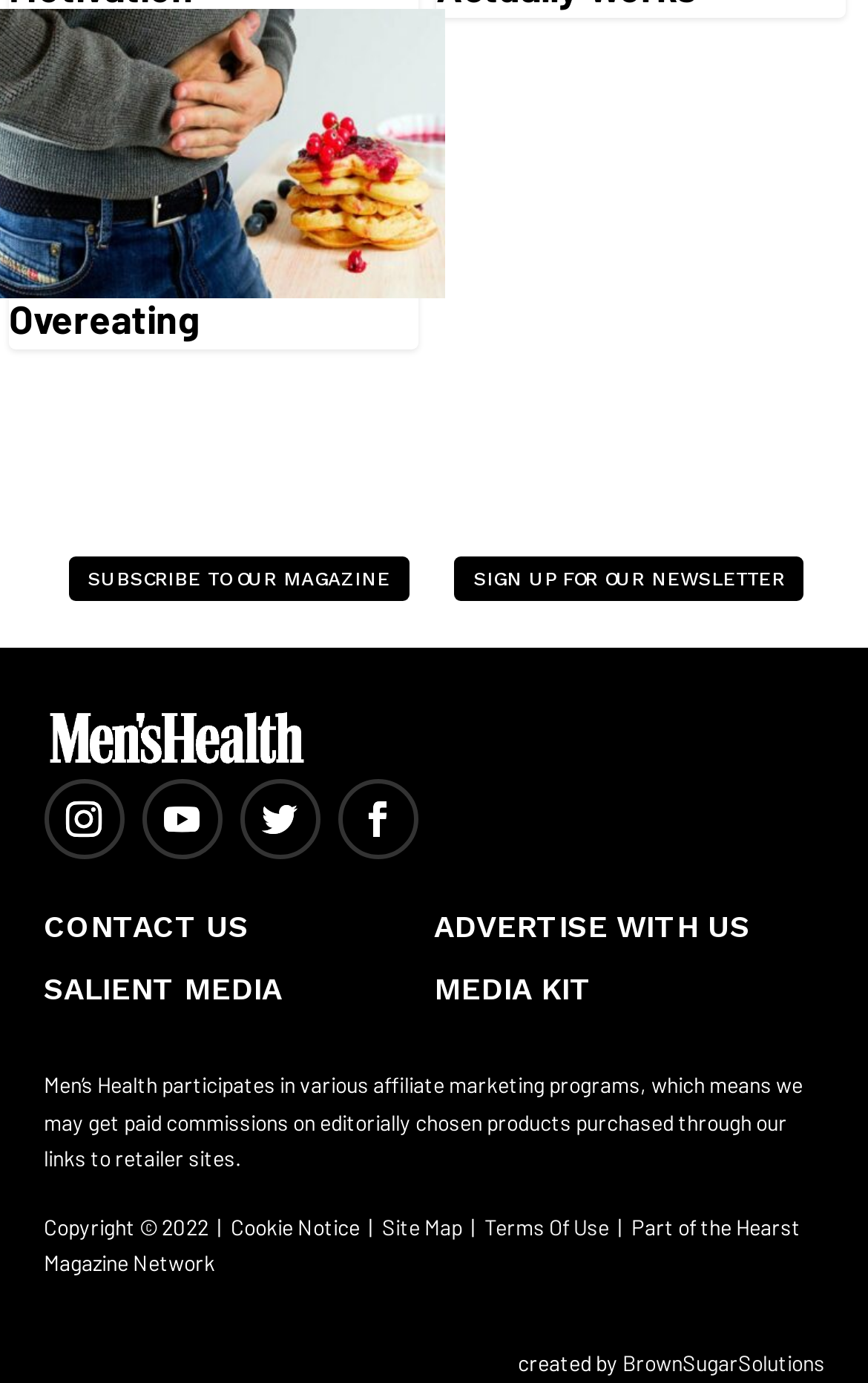What is the name of the parent company of the website?
Answer the question with as much detail as possible.

I found this answer by looking at the StaticText element with the content 'Part of the Hearst Magazine Network' which suggests that the website is part of the Hearst Magazine Network.